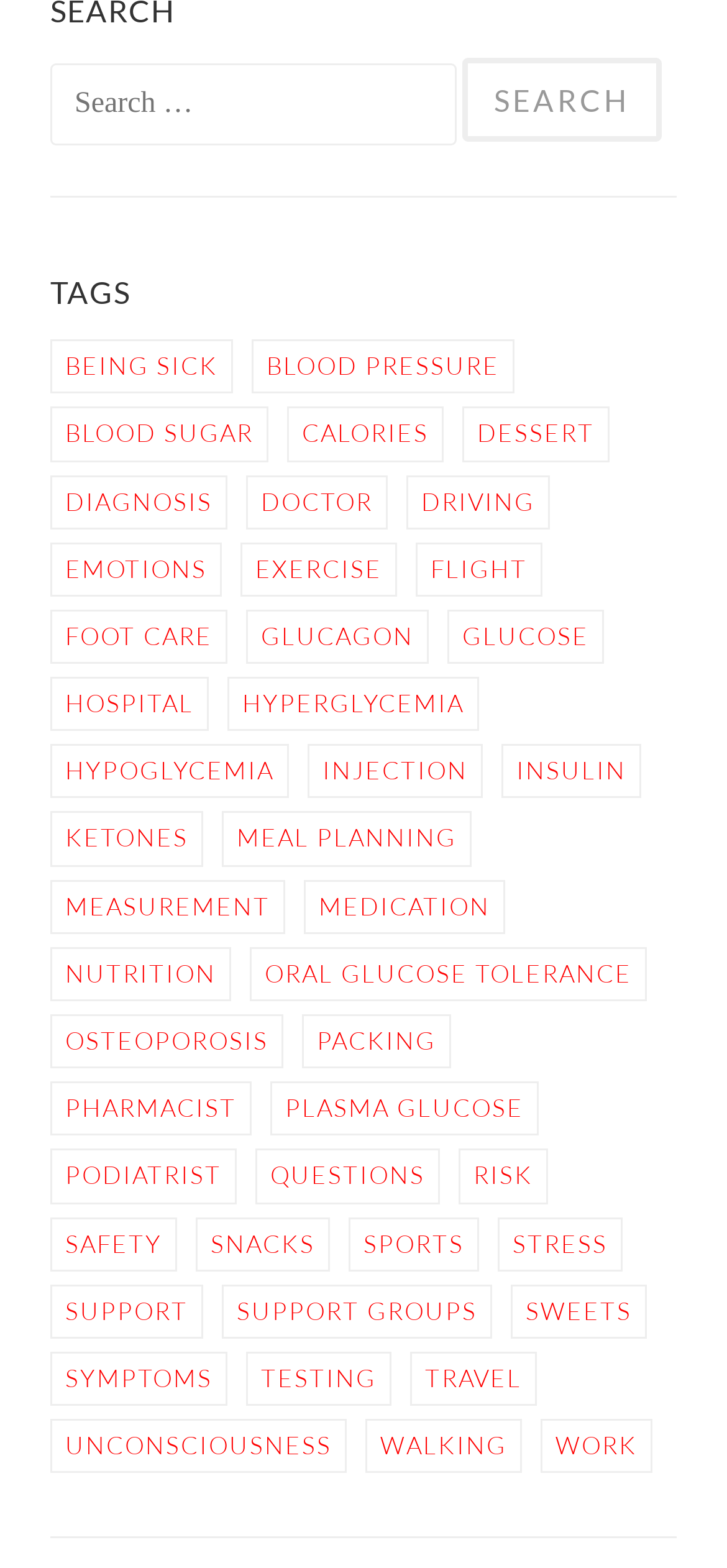Find the bounding box coordinates for the UI element that matches this description: "Support Groups".

[0.305, 0.819, 0.677, 0.854]